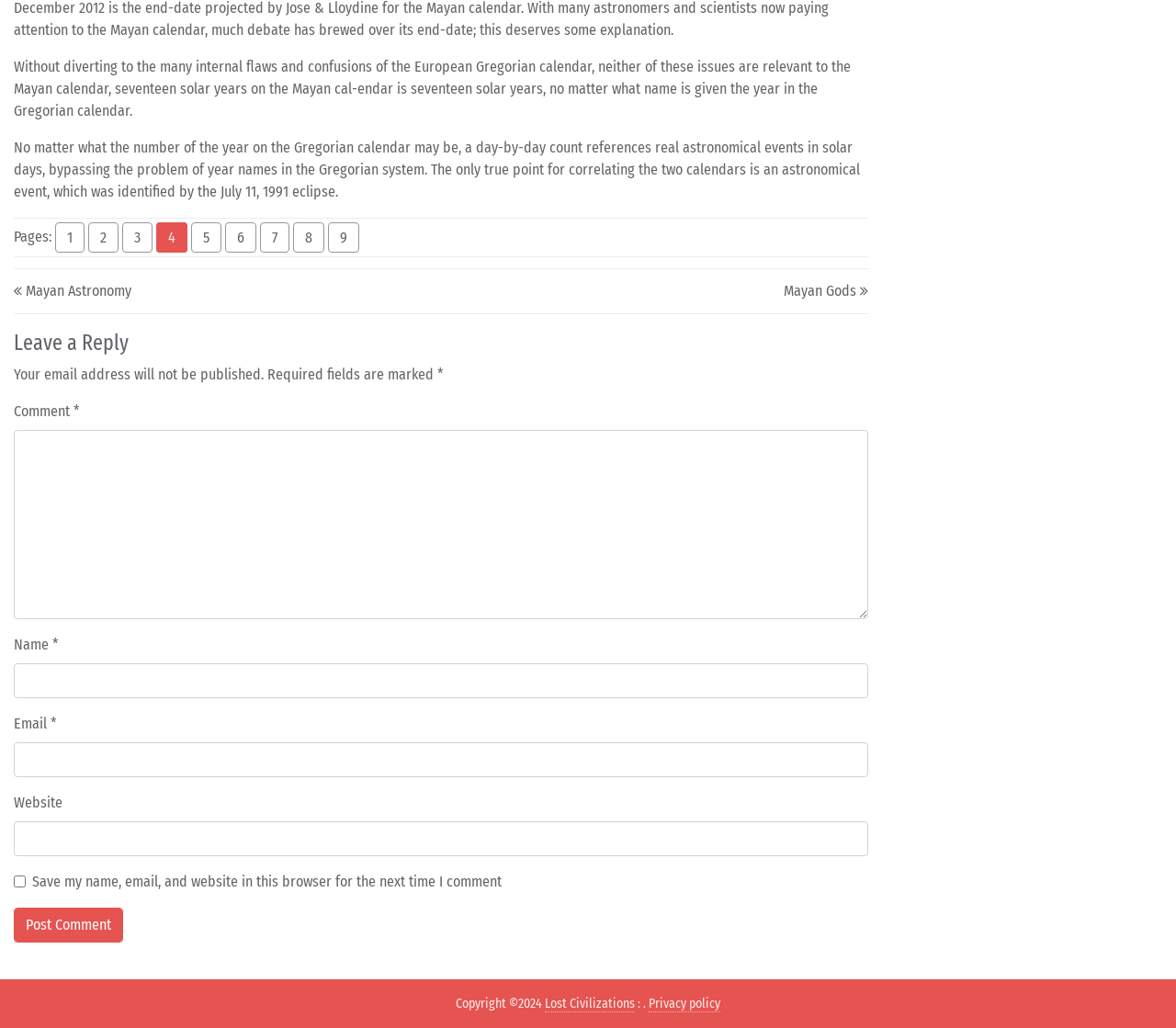What is the topic of the post navigation section?
Based on the image, answer the question with a single word or brief phrase.

Mayan Astronomy and Mayan Gods